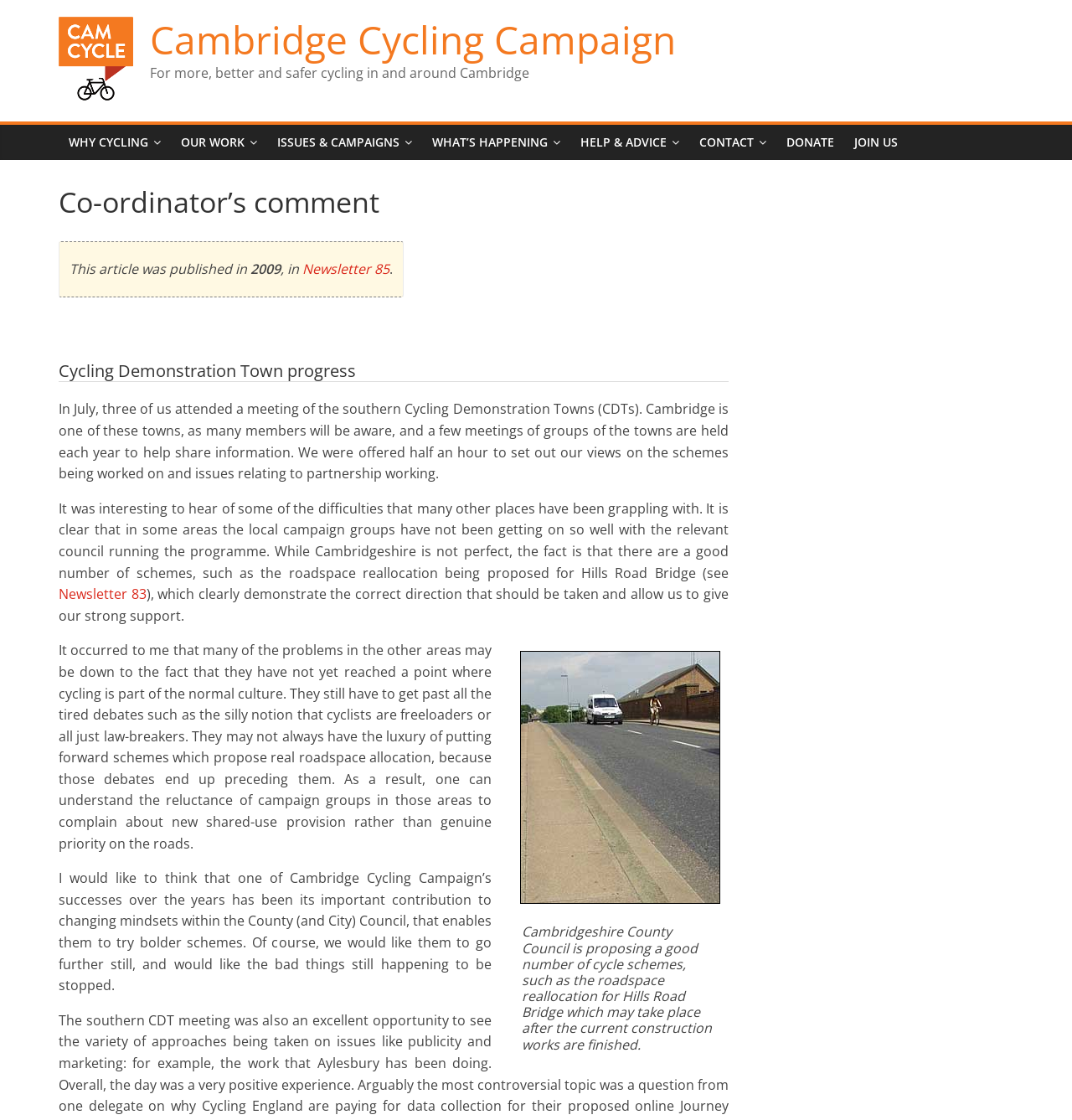Describe all the significant parts and information present on the webpage.

The webpage is about the Cambridge Cycling Campaign, a organization that promotes cycling in and around Cambridge. At the top of the page, there is a logo of the organization, accompanied by a link to the organization's homepage. Below the logo, there is a heading that reads "Cambridge Cycling Campaign" and a brief description of the organization's mission.

The page is divided into several sections. The first section contains a series of links to different parts of the website, including "WHY CYCLING", "OUR WORK", "ISSUES & CAMPAIGNS", "WHAT'S HAPPENING", "HELP & ADVICE", "CONTACT", "DONATE", and "JOIN US". These links are arranged horizontally across the page.

Below the links, there is a header that reads "Co-ordinator's comment" and a subheading that indicates that the article was published in 2009 in Newsletter 85. The main content of the page is an article written by the co-ordinator of the Cambridge Cycling Campaign. The article discusses the progress of the Cycling Demonstration Town project, which aims to promote cycling in Cambridge and other towns.

The article is divided into several paragraphs, with headings that break up the text. The author discusses the challenges faced by other towns in implementing cycling schemes and how Cambridge has been successful in promoting cycling as a normal part of the culture. The author also mentions the importance of the Cambridge Cycling Campaign in changing mindsets within the local council and enabling them to try bolder schemes.

There is also a table on the page that discusses a specific cycle scheme proposed by Cambridgeshire County Council, which involves reallocating roadspace for Hills Road Bridge. The table includes an image that illustrates the proposed scheme.

Overall, the webpage provides information about the Cambridge Cycling Campaign and its activities, as well as promoting cycling as a mode of transportation in and around Cambridge.